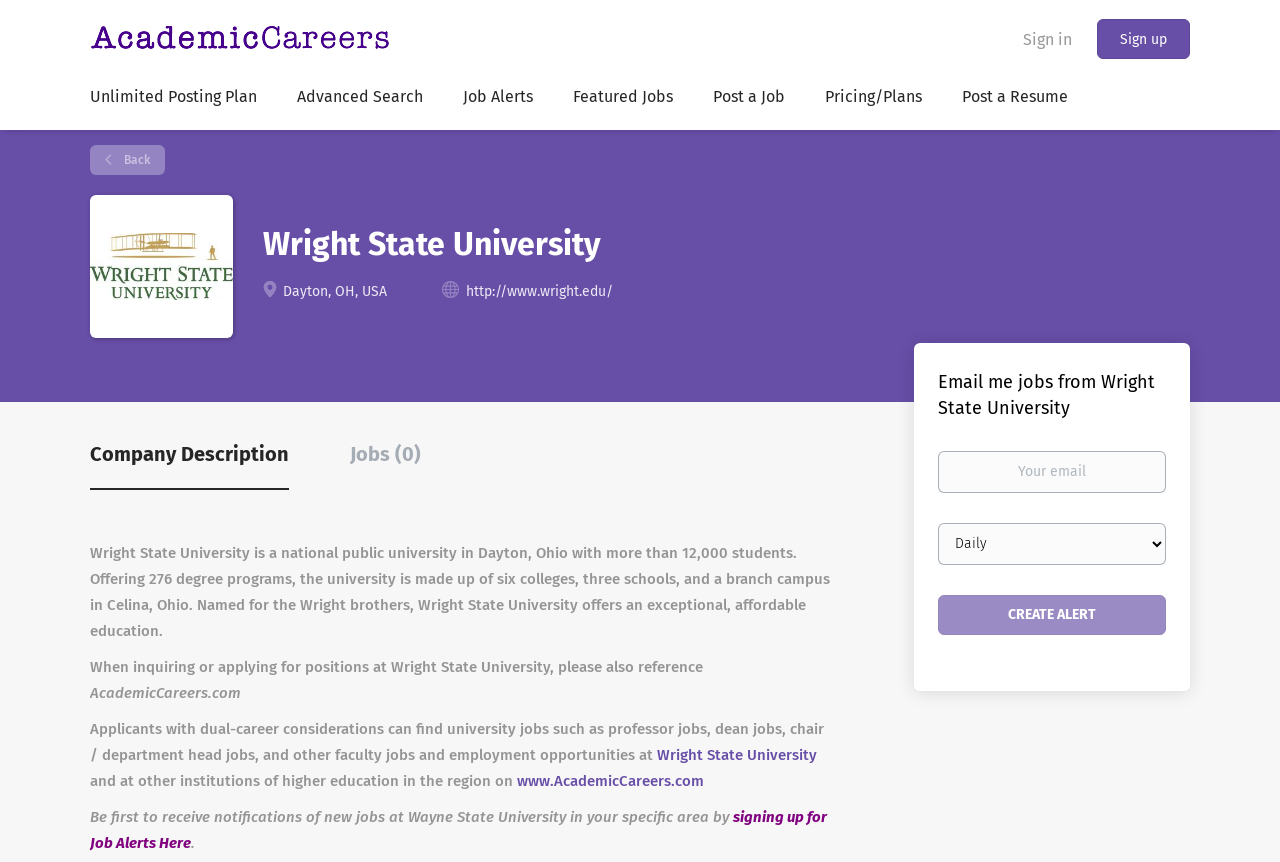Pinpoint the bounding box coordinates of the element that must be clicked to accomplish the following instruction: "Post a job". The coordinates should be in the format of four float numbers between 0 and 1, i.e., [left, top, right, bottom].

[0.557, 0.101, 0.613, 0.131]